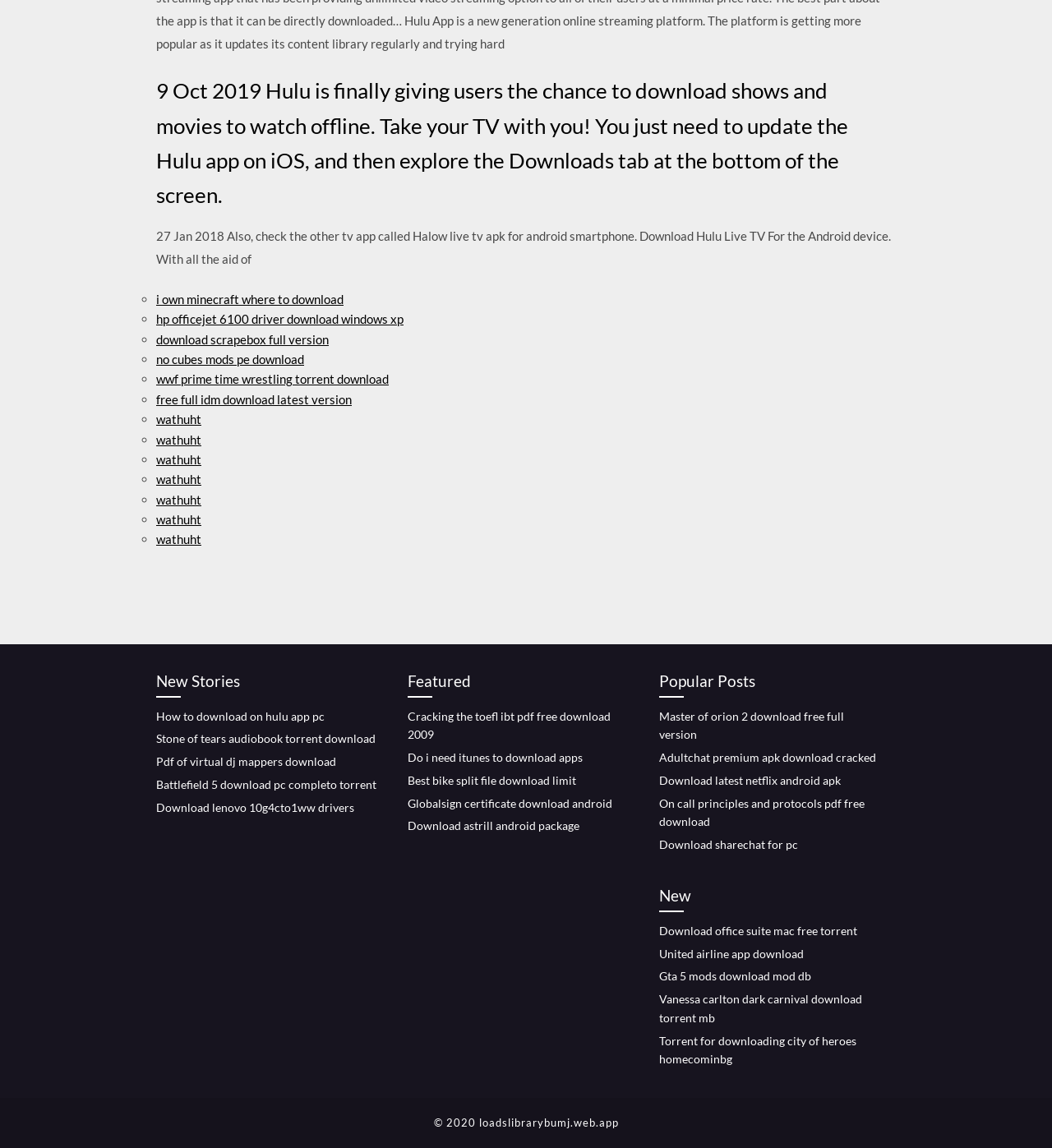Pinpoint the bounding box coordinates of the element you need to click to execute the following instruction: "View 'Popular Posts'". The bounding box should be represented by four float numbers between 0 and 1, in the format [left, top, right, bottom].

[0.627, 0.582, 0.838, 0.607]